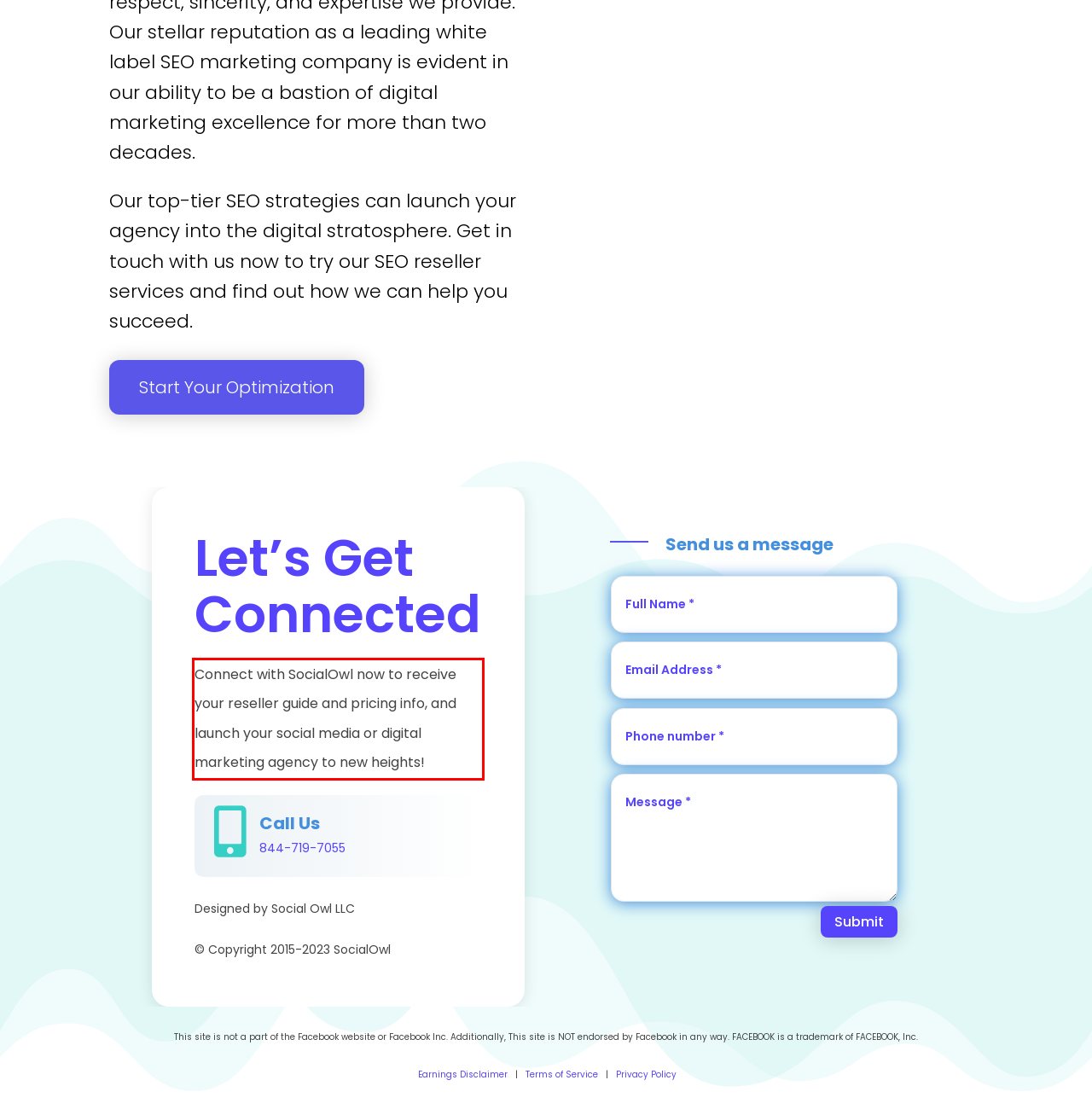You are given a screenshot with a red rectangle. Identify and extract the text within this red bounding box using OCR.

Connect with SocialOwl now to receive your reseller guide and pricing info, and launch your social media or digital marketing agency to new heights!